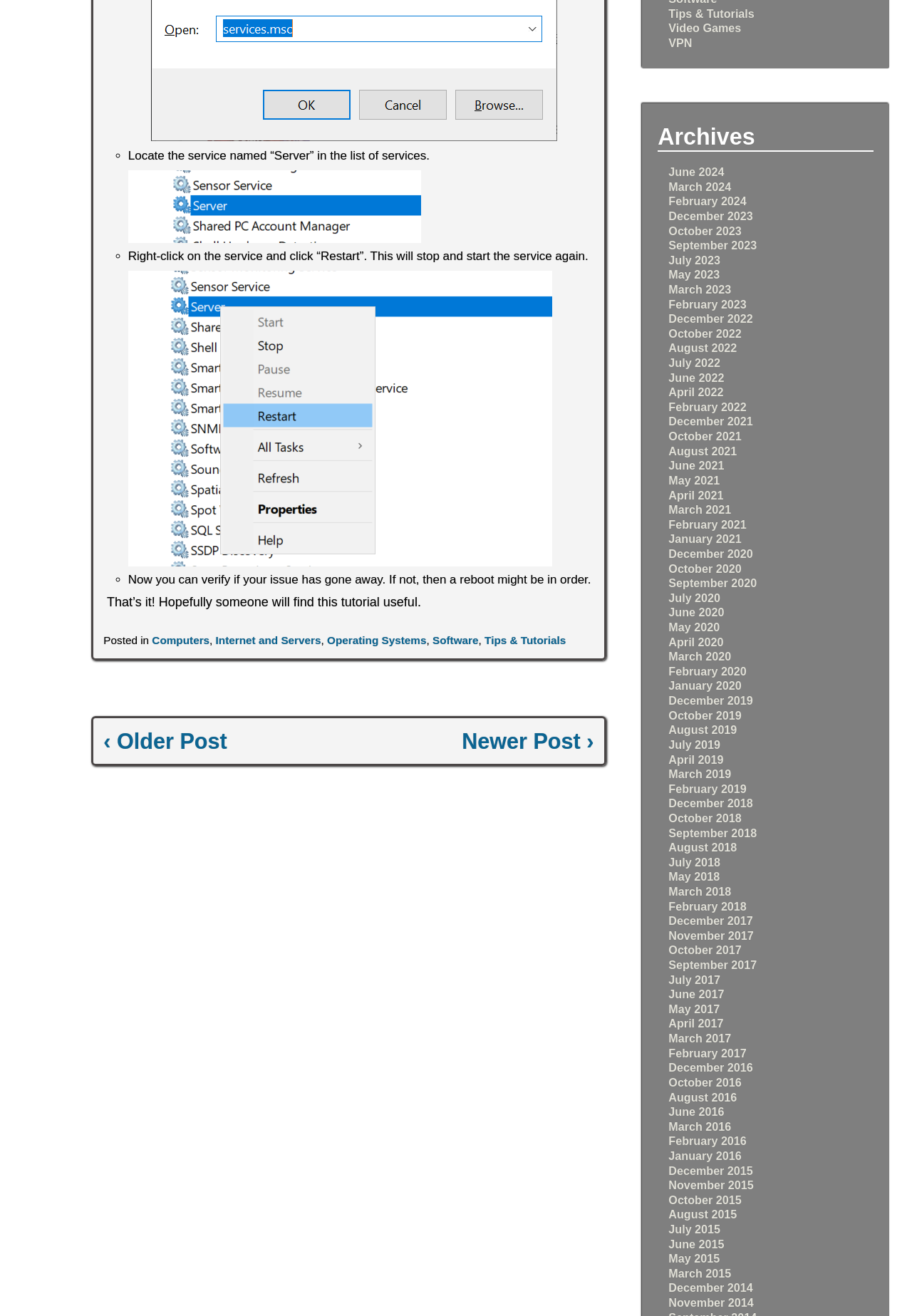Determine the bounding box coordinates for the UI element with the following description: "Software". The coordinates should be four float numbers between 0 and 1, represented as [left, top, right, bottom].

[0.474, 0.482, 0.525, 0.491]